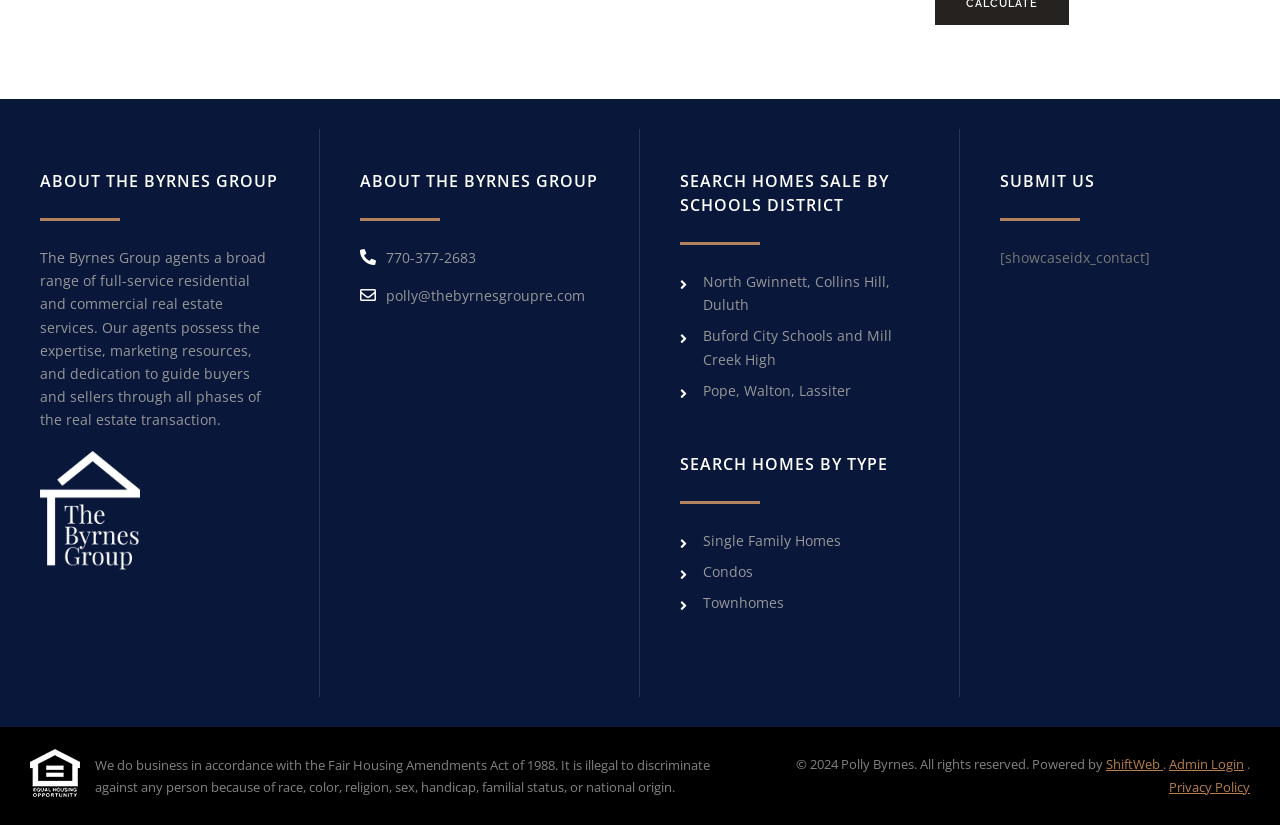Extract the bounding box coordinates for the HTML element that matches this description: "North Gwinnett, Collins Hill, Duluth". The coordinates should be four float numbers between 0 and 1, i.e., [left, top, right, bottom].

[0.531, 0.328, 0.718, 0.384]